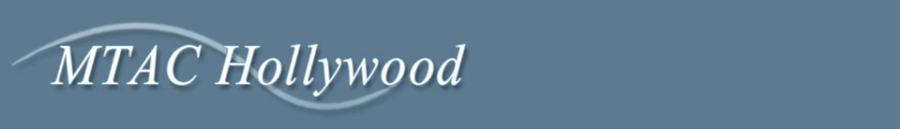What is the focus of the MTAC Hollywood Branch?
Based on the visual, give a brief answer using one word or a short phrase.

music education and community engagement